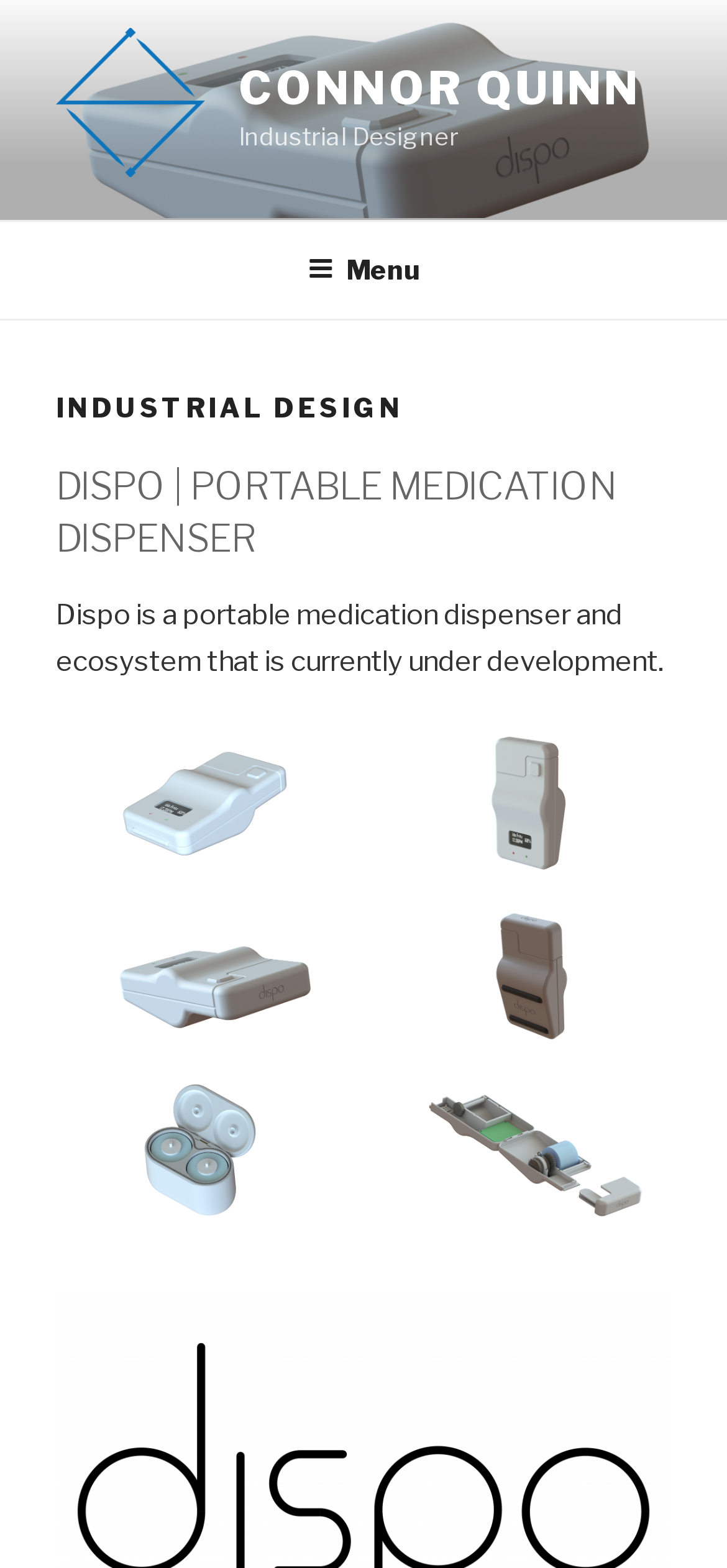Provide a short answer to the following question with just one word or phrase: What is the profession of Connor Quinn?

Industrial Designer